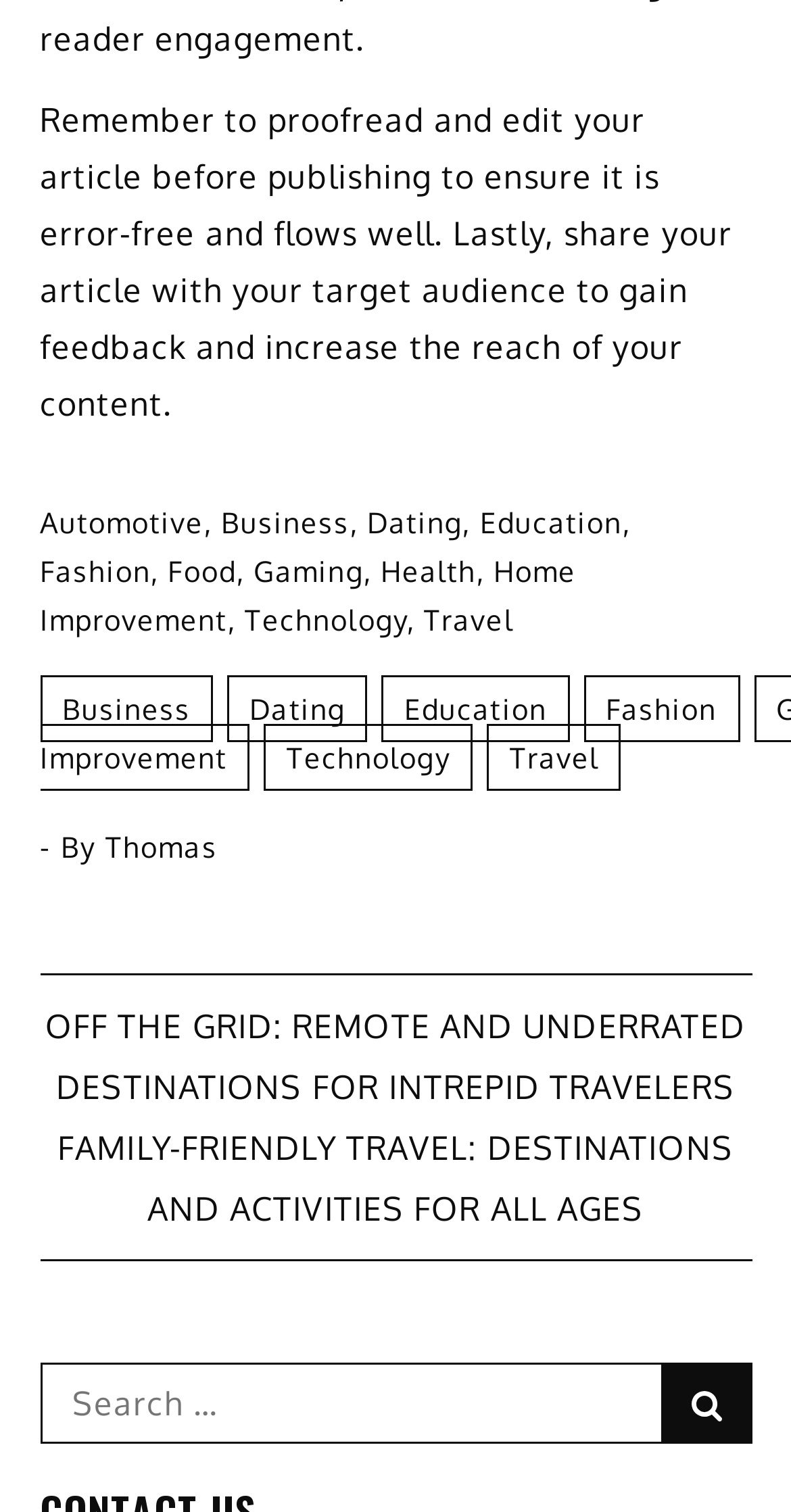Can you identify the bounding box coordinates of the clickable region needed to carry out this instruction: 'Search for something'? The coordinates should be four float numbers within the range of 0 to 1, stated as [left, top, right, bottom].

[0.05, 0.901, 0.95, 0.955]